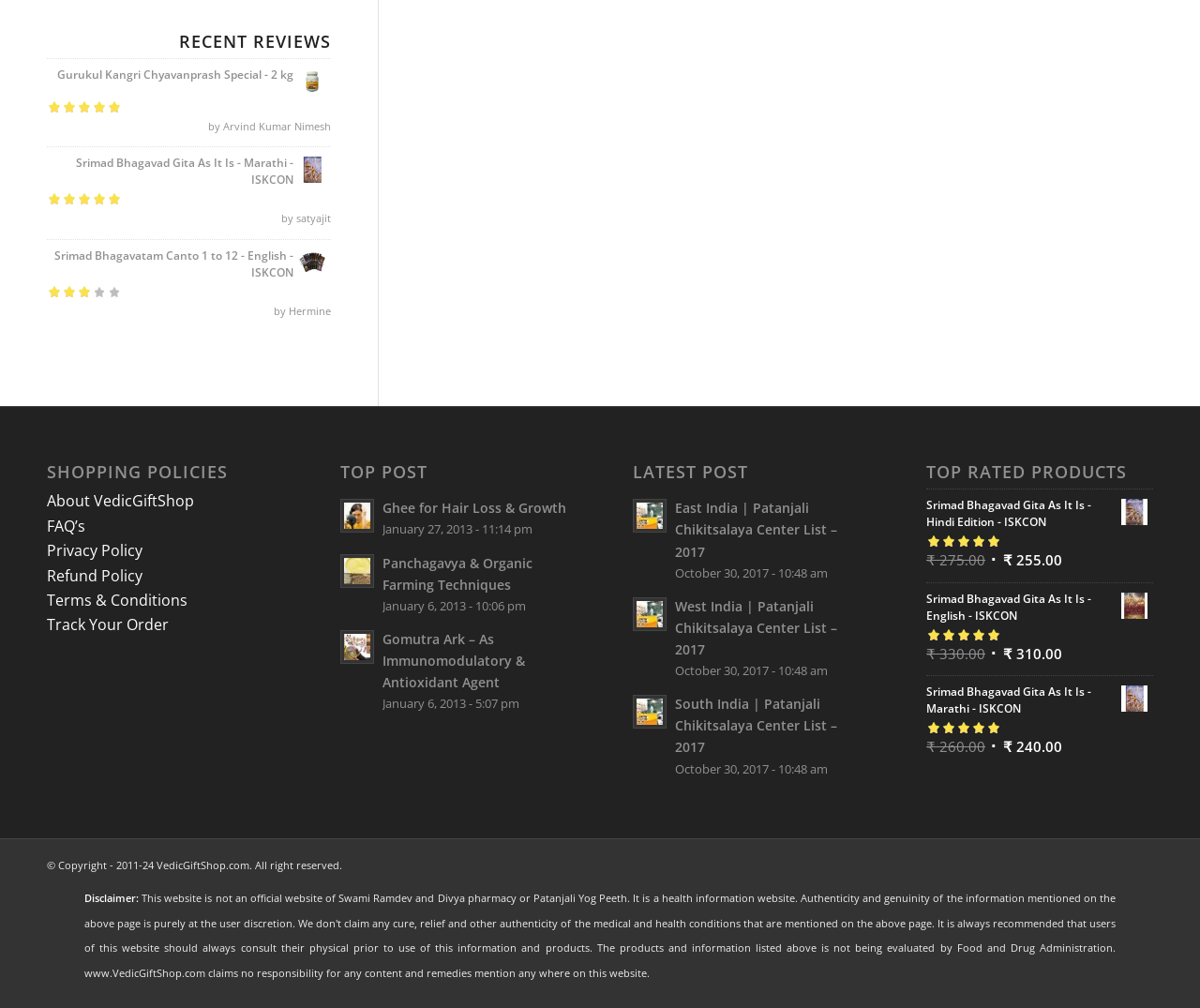Carefully examine the image and provide an in-depth answer to the question: What is the title of the first review?

The first review is located at the top of the webpage, and its title is 'Gurukul Kangri Chyavanprash Special - 2 kg' which is a link element with ID 341. The title is obtained by reading the OCR text of the link element.